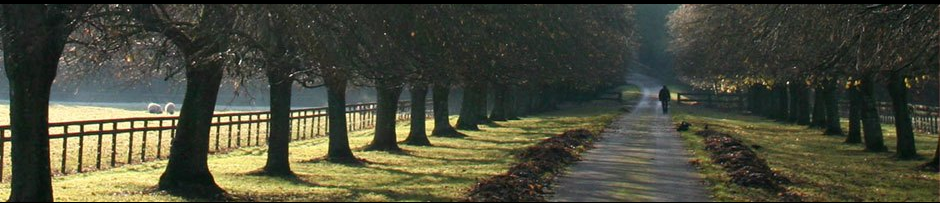Generate an in-depth description of the visual content.

The image features a serene pathway flanked by majestic trees, casting gentle shadows in the early morning light. The scene is enveloped in a calm ambiance, with soft fog lingering in the background, enhancing the sense of tranquility. To the left of the pathway, a wooden fence runs parallel, adding a rustic charm to the landscape. In the distance, a solitary figure walks down the road, blending harmoniously with the picturesque surroundings. This tranquil setting epitomizes the beauty of nature, inviting viewers to reflect and appreciate the peaceful moments found in everyday life.